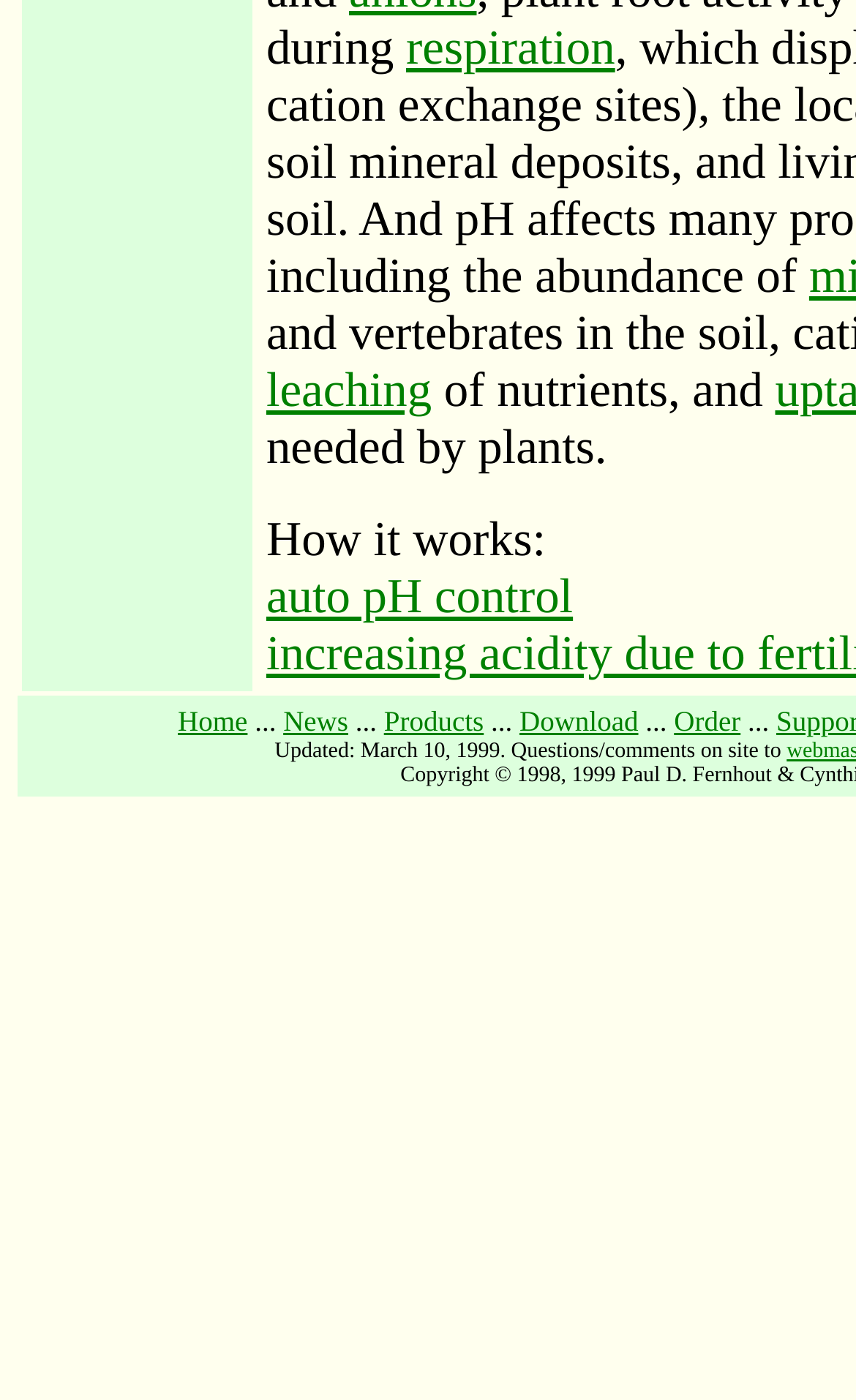What is the topic related to 'leaching'?
Provide a concise answer using a single word or phrase based on the image.

nutrients